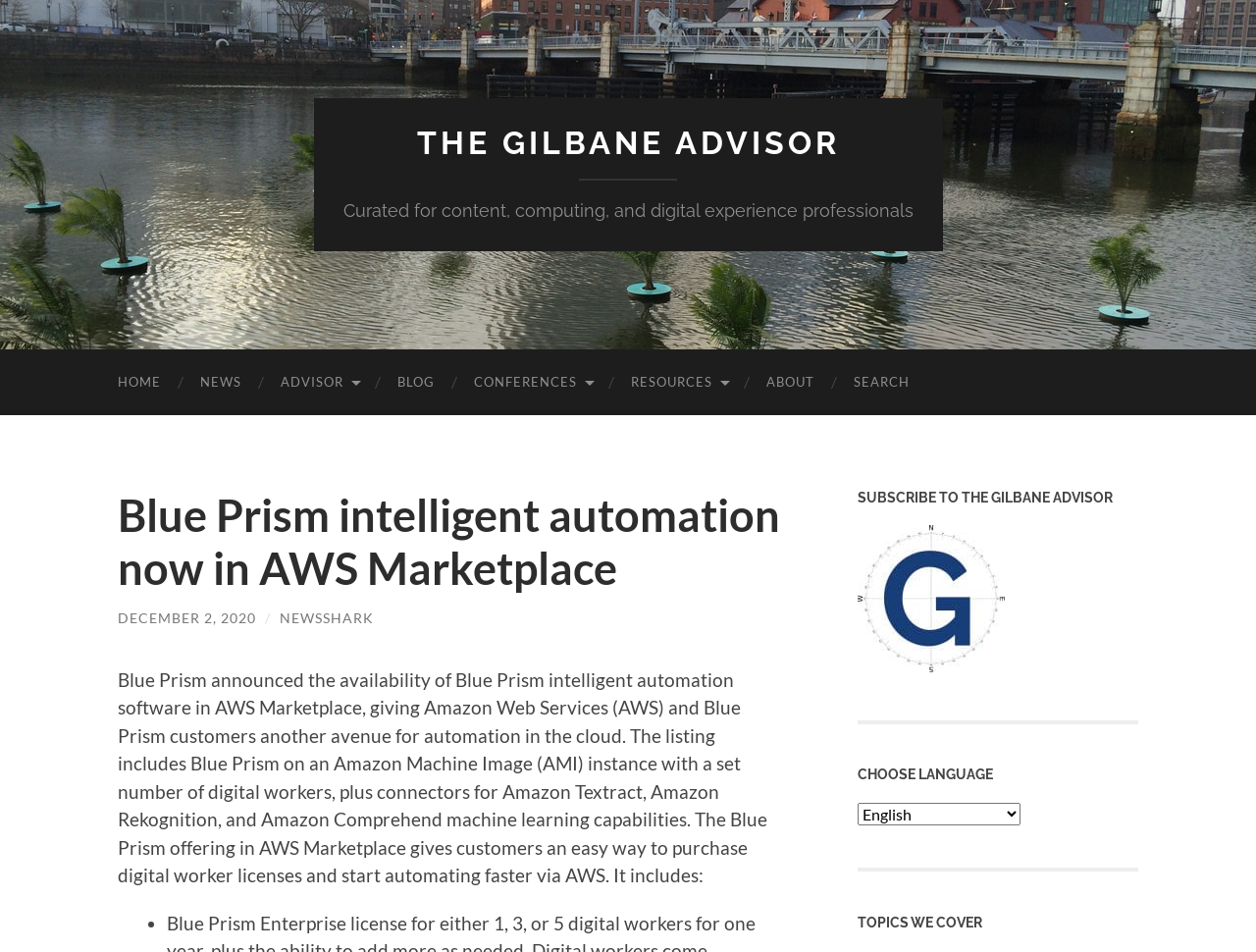Kindly provide the bounding box coordinates of the section you need to click on to fulfill the given instruction: "Subscribe to THE GILBANE ADVISOR".

[0.683, 0.513, 0.906, 0.531]